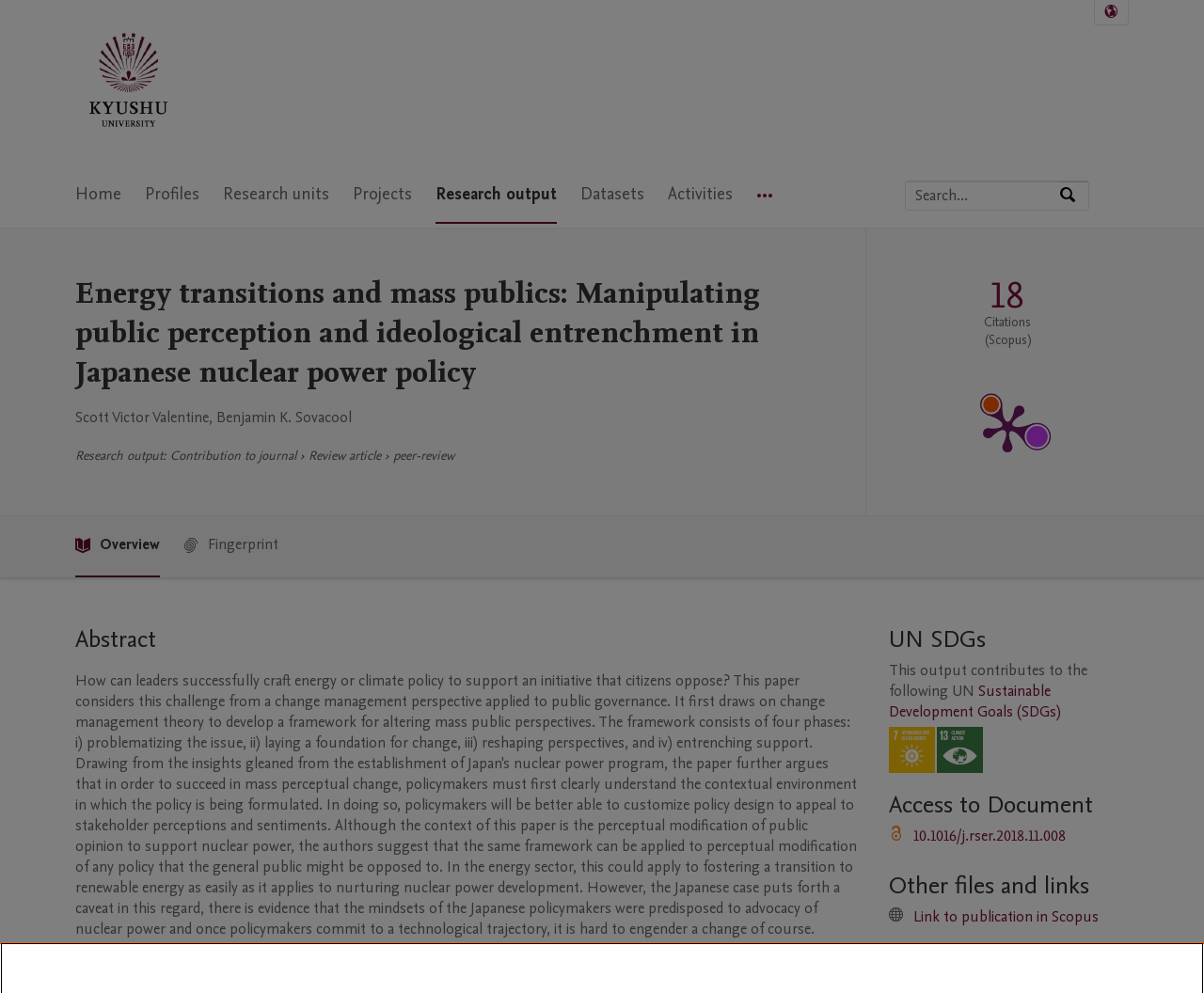Identify the bounding box coordinates for the region to click in order to carry out this instruction: "Access the document". Provide the coordinates using four float numbers between 0 and 1, formatted as [left, top, right, bottom].

[0.759, 0.831, 0.885, 0.852]